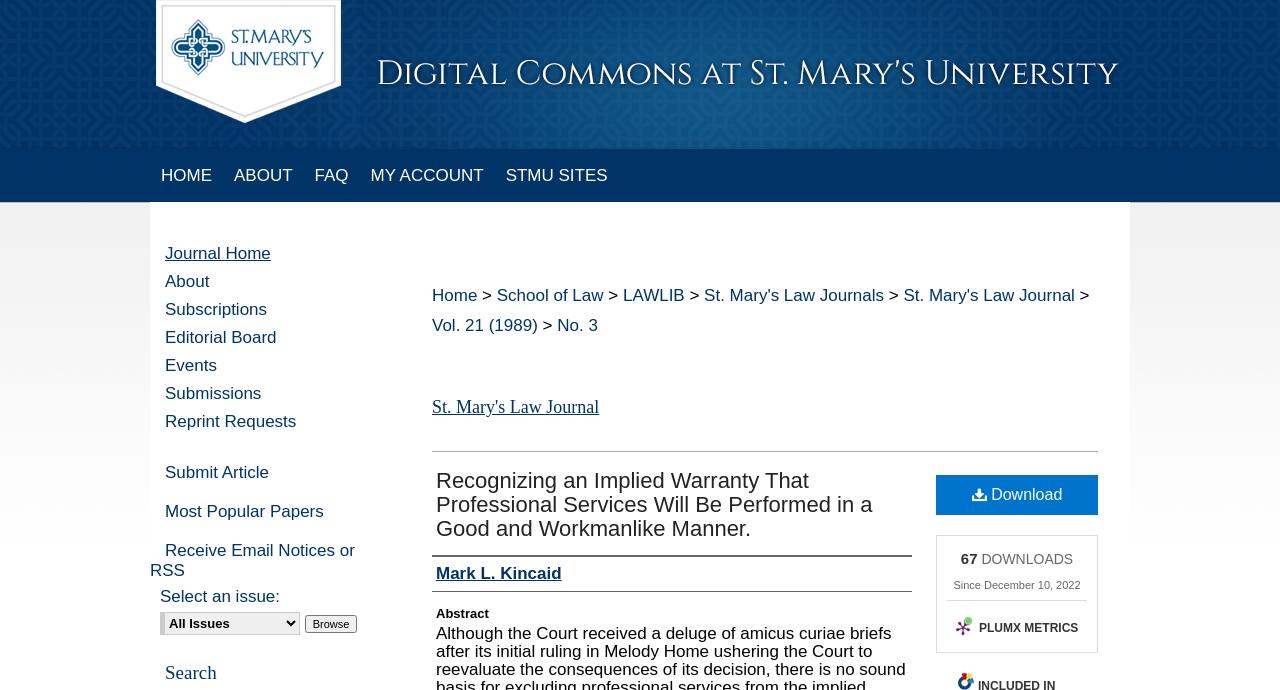What is the volume number of the law journal?
Please answer the question as detailed as possible.

The answer can be found in the breadcrumb navigation element which shows the hierarchy of the law journal, and one of the links has the text 'Vol. 21 (1989)', indicating that the volume number is 21.